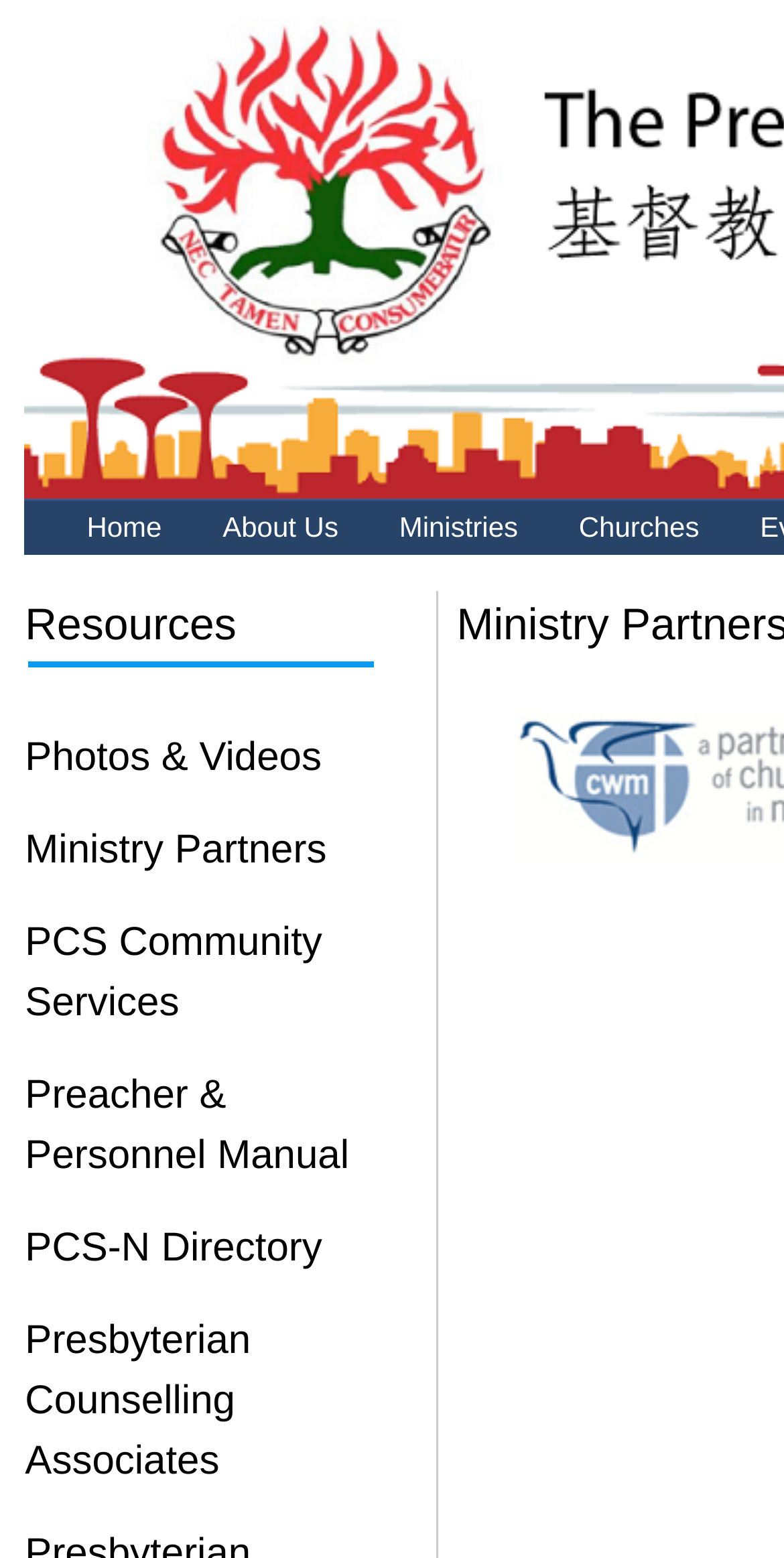Please give a one-word or short phrase response to the following question: 
How many rows are there in the table?

2